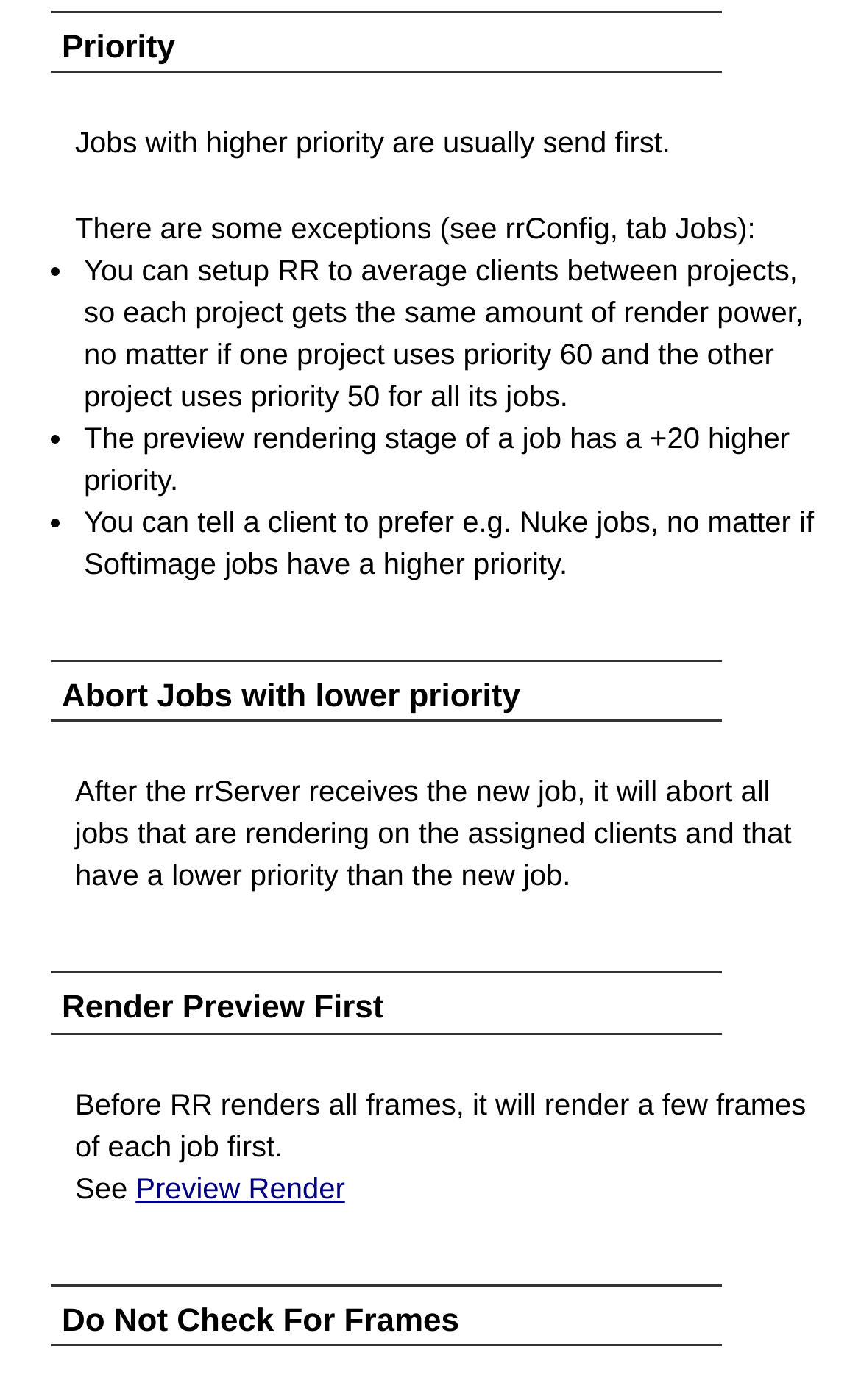Given the element description: "LOOKING FOR A GOOD READ?", predict the bounding box coordinates of this UI element. The coordinates must be four float numbers between 0 and 1, given as [left, top, right, bottom].

None